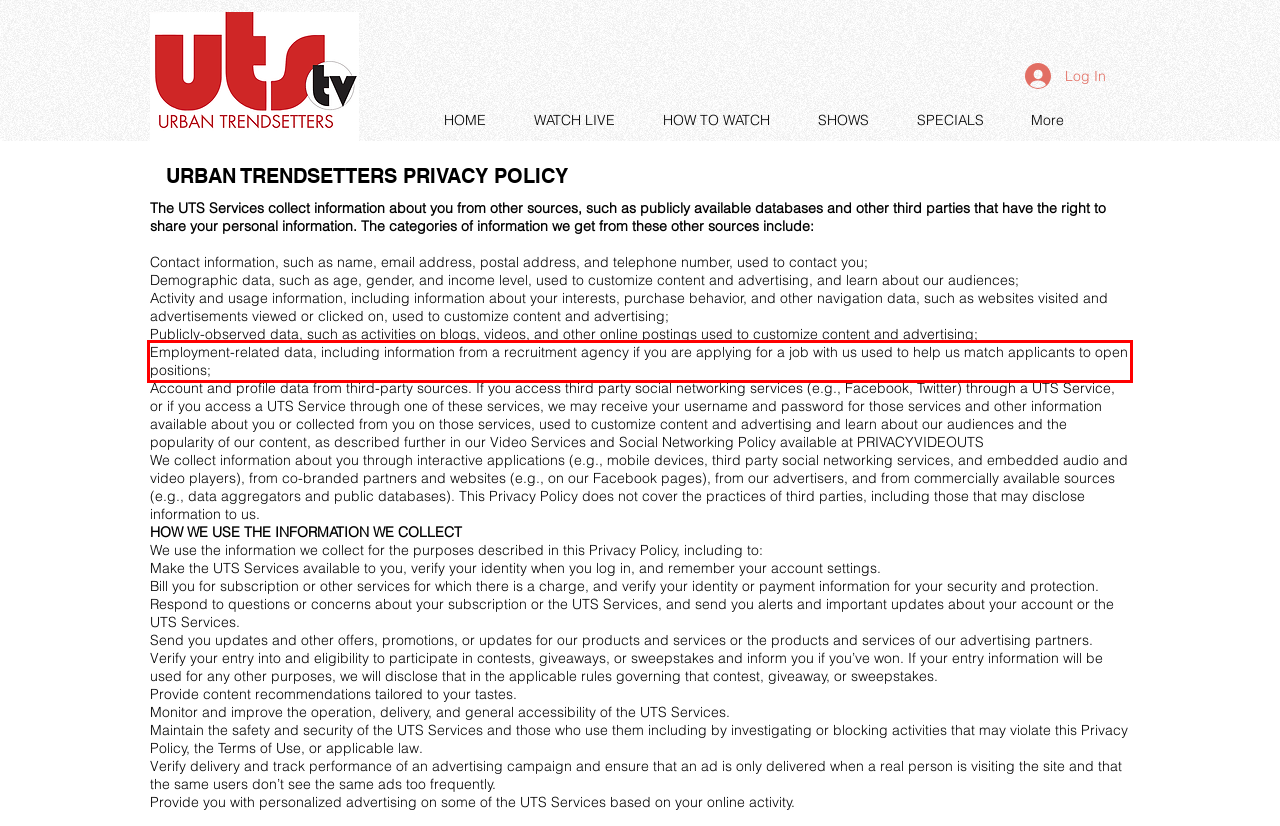Please analyze the provided webpage screenshot and perform OCR to extract the text content from the red rectangle bounding box.

Employment-related data, including information from a recruitment agency if you are applying for a job with us used to help us match applicants to open positions;